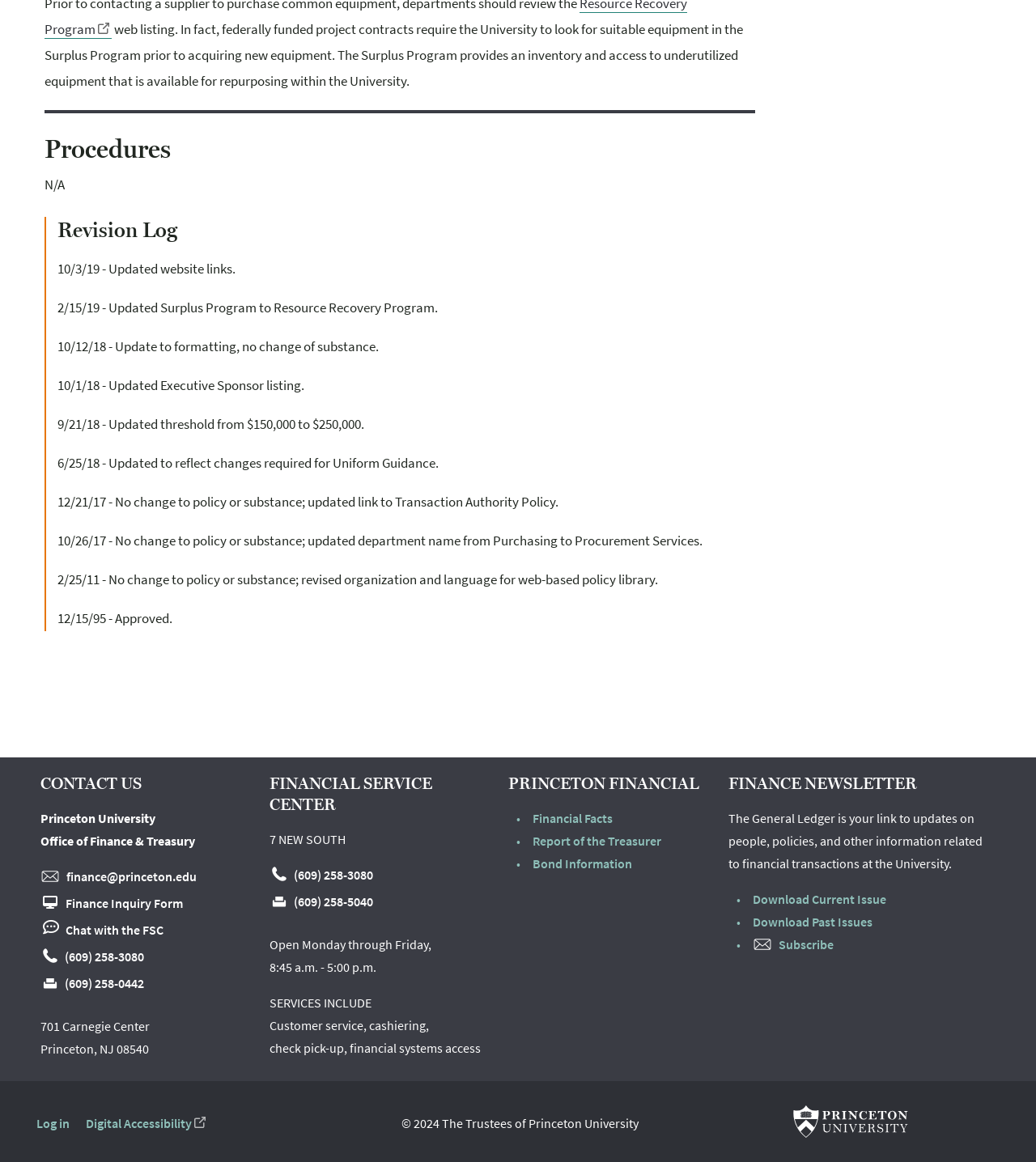Based on the image, give a detailed response to the question: What is the address of the Office of Finance & Treasury?

The address of the Office of Finance & Treasury is listed under the 'CONTACT US' section, which is located at the bottom of the webpage.